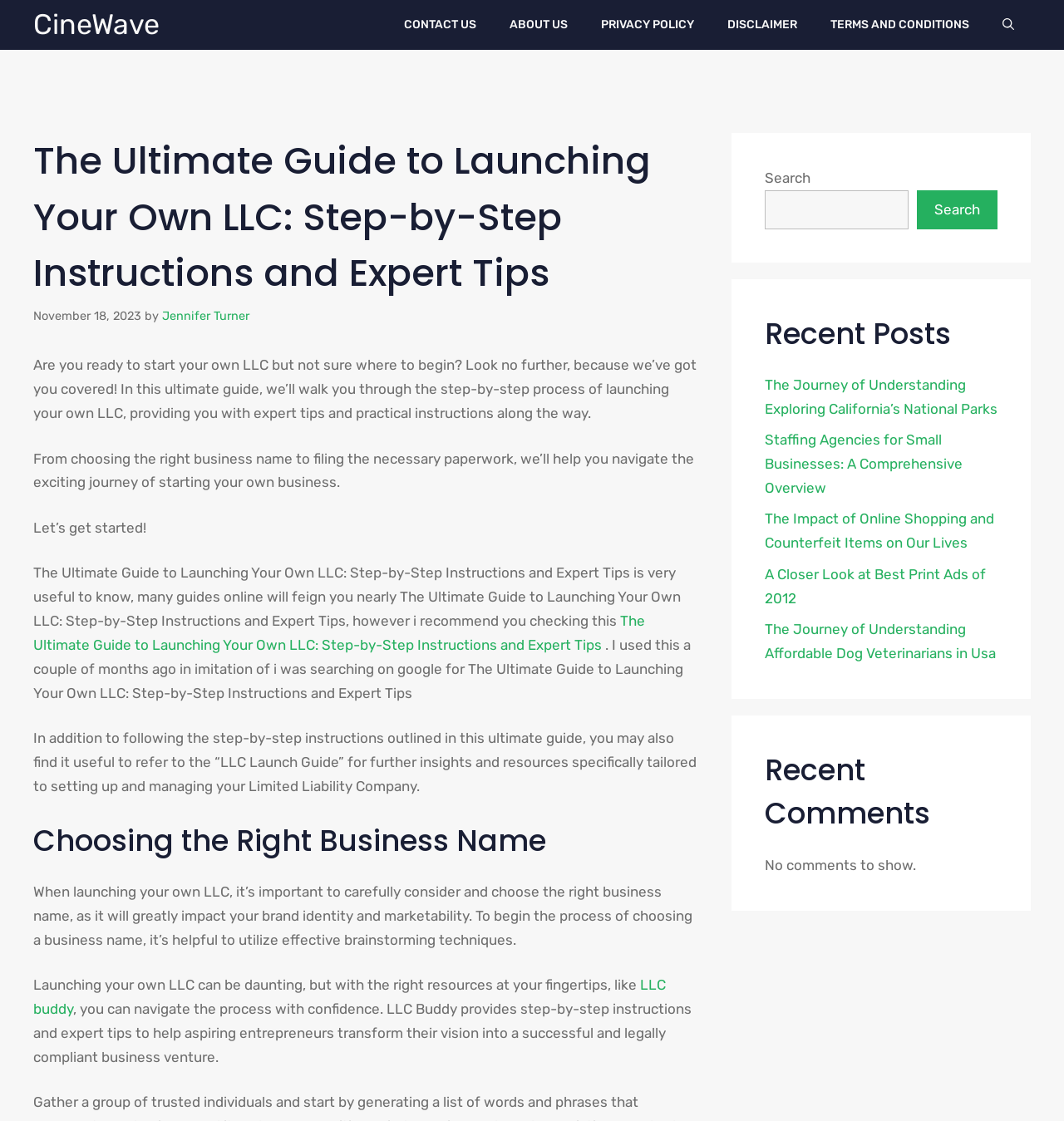Based on the image, please elaborate on the answer to the following question:
What is the topic of the first section of the guide?

The first section of the guide is titled 'Choosing the Right Business Name', which suggests that this is the first step in the process of launching an LLC, and the guide provides guidance on how to choose a suitable business name.